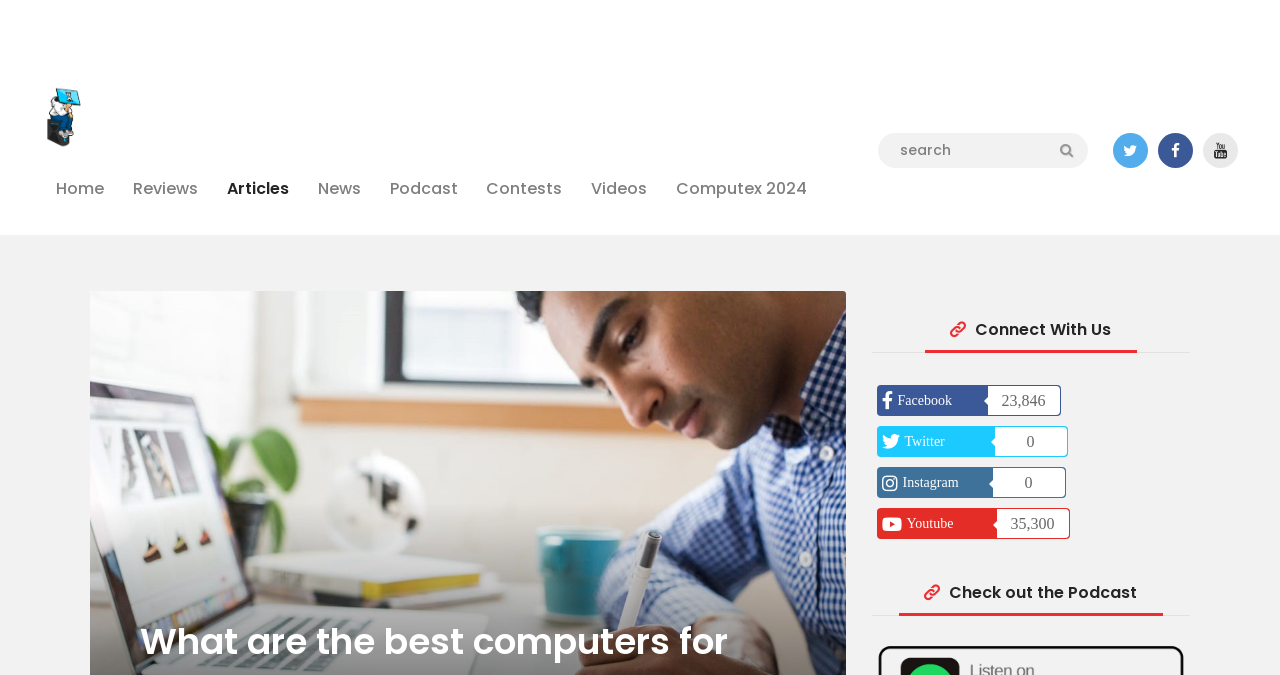Using the details from the image, please elaborate on the following question: What is the topic of the website?

I determined the topic of the website by looking at the various links and sections, which suggest that the website is focused on computers and technology, including hardware reviews, news, and articles.